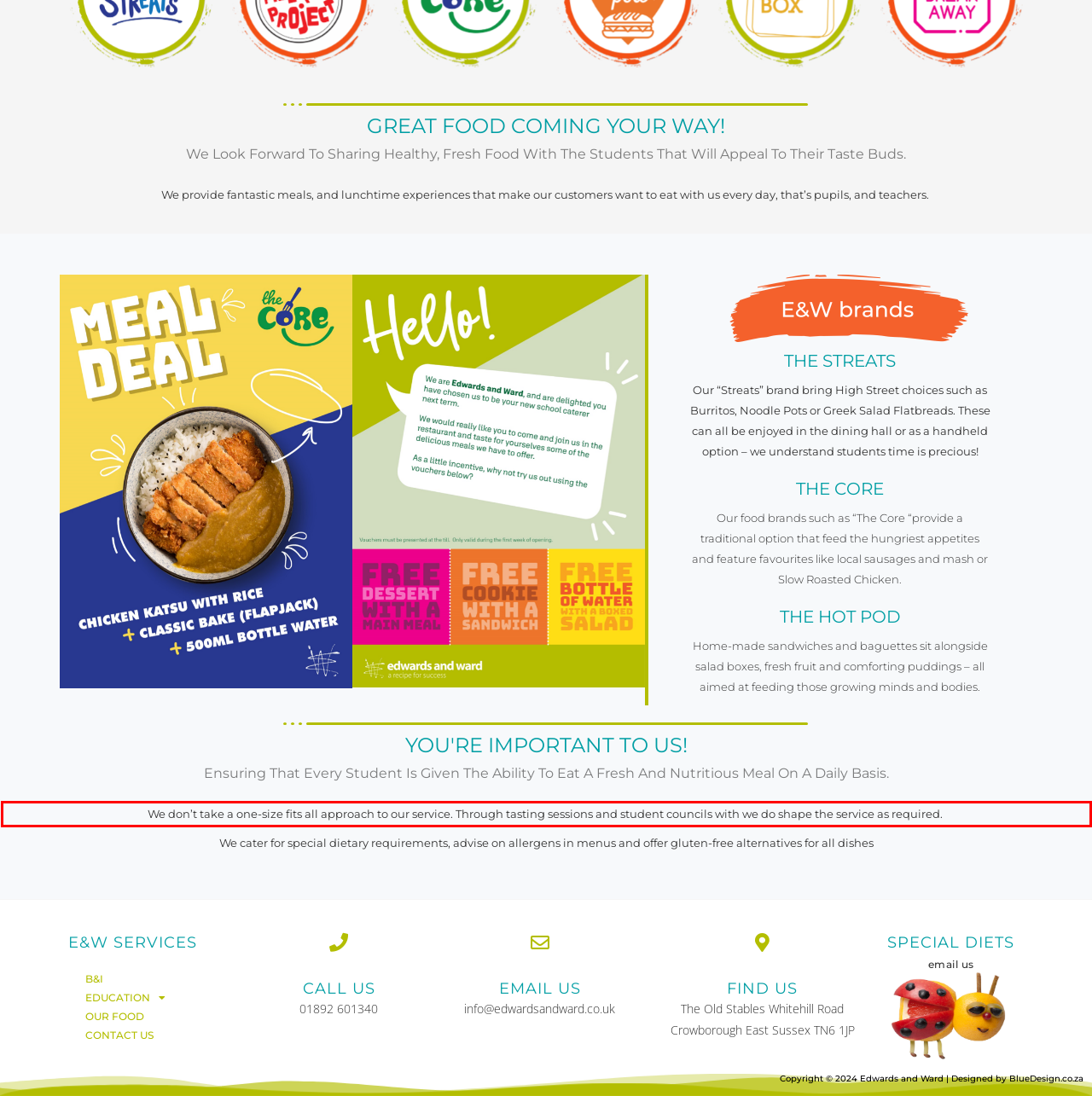Within the screenshot of the webpage, locate the red bounding box and use OCR to identify and provide the text content inside it.

We don’t take a one-size fits all approach to our service. Through tasting sessions and student councils with we do shape the service as required.